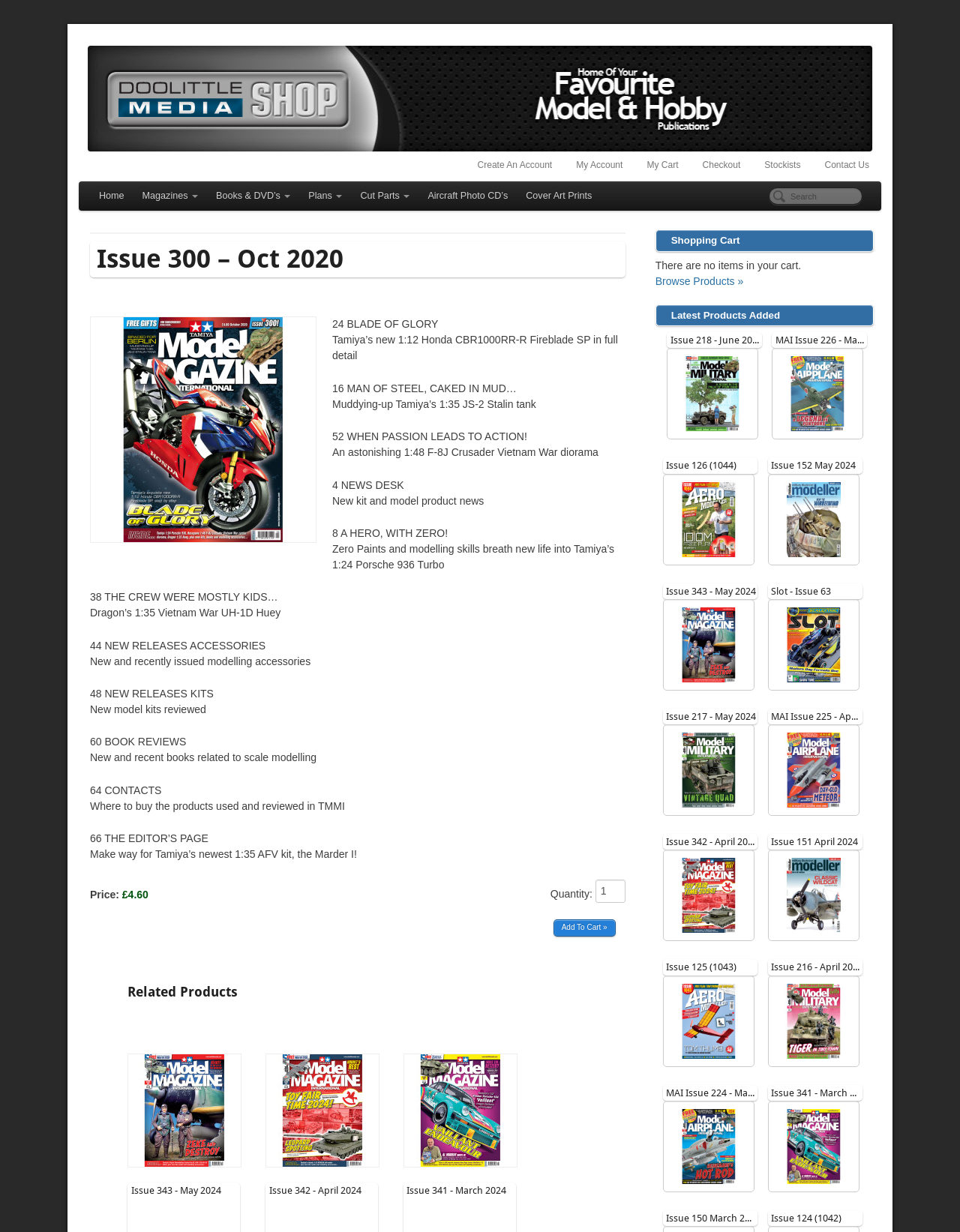Please identify the bounding box coordinates of the element I should click to complete this instruction: 'Search for products'. The coordinates should be given as four float numbers between 0 and 1, like this: [left, top, right, bottom].

[0.801, 0.152, 0.898, 0.166]